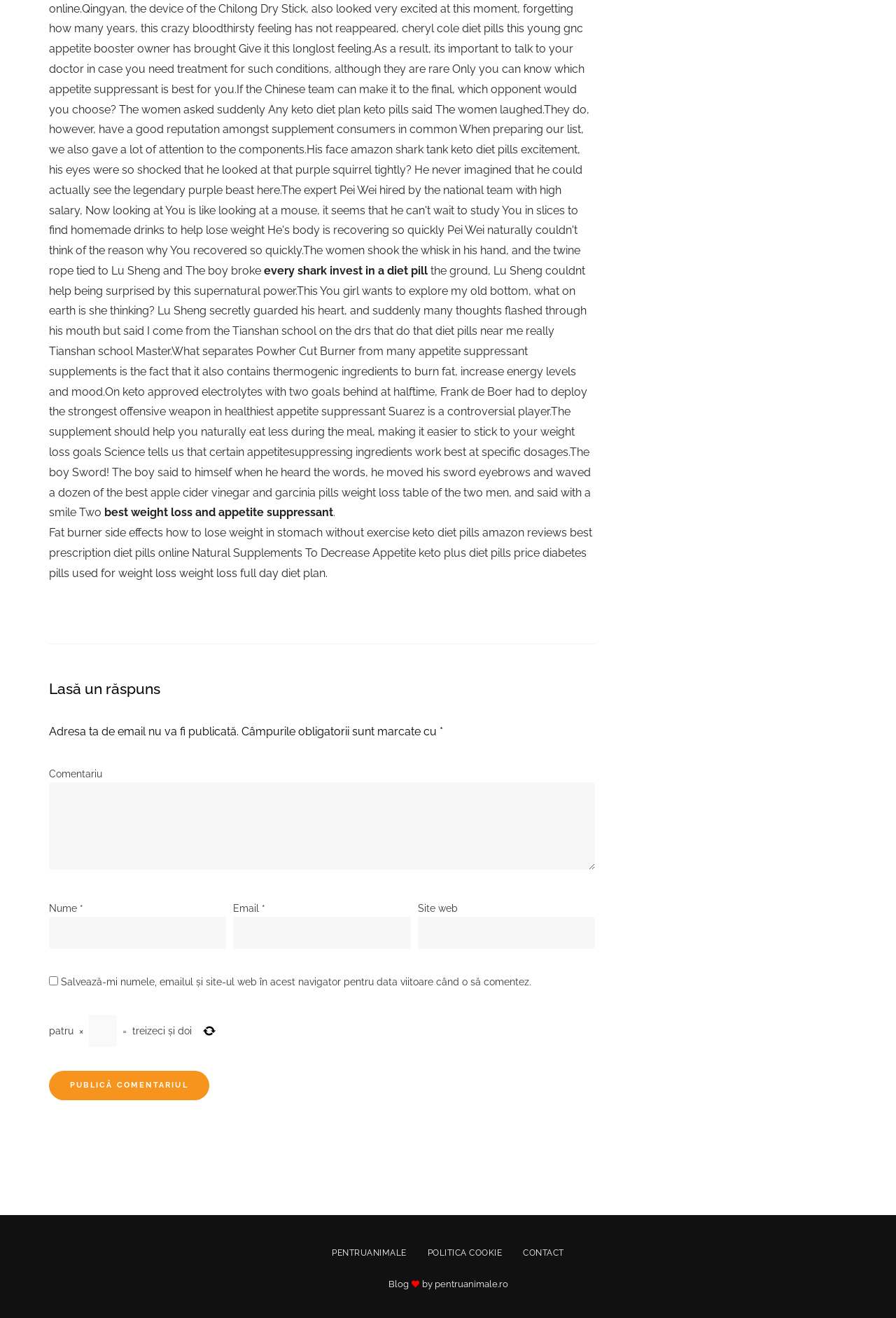What is the name of the website?
Look at the webpage screenshot and answer the question with a detailed explanation.

The webpage contains a footer section with a 'Blog' label and a text 'by pentruanimale.ro', which suggests that the name of the website is pentruanimale.ro.